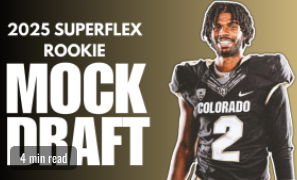Reply to the question below using a single word or brief phrase:
What is the format of the rookie mock draft?

Superflex